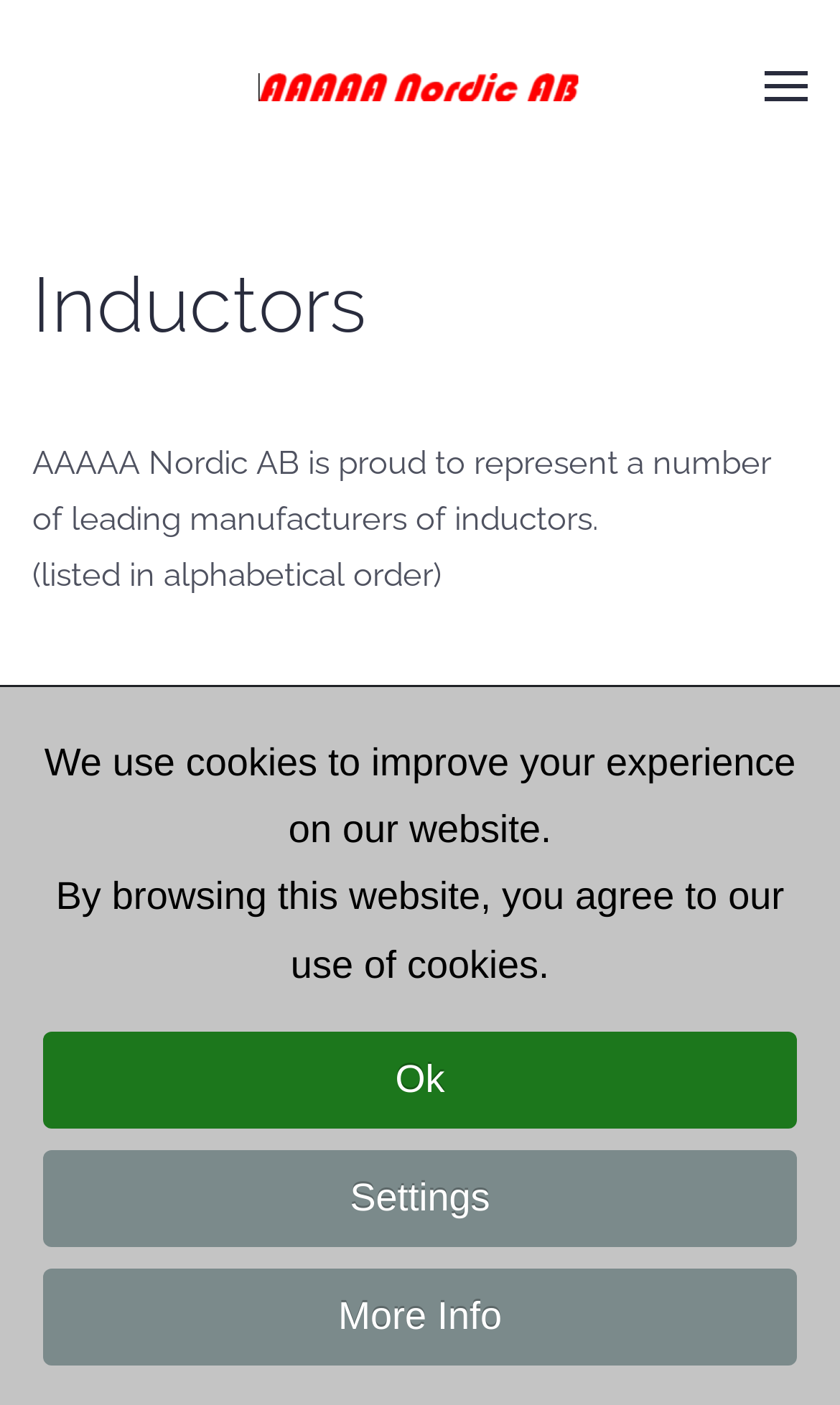Pinpoint the bounding box coordinates of the clickable area needed to execute the instruction: "view February 13, 2024 news". The coordinates should be specified as four float numbers between 0 and 1, i.e., [left, top, right, bottom].

None